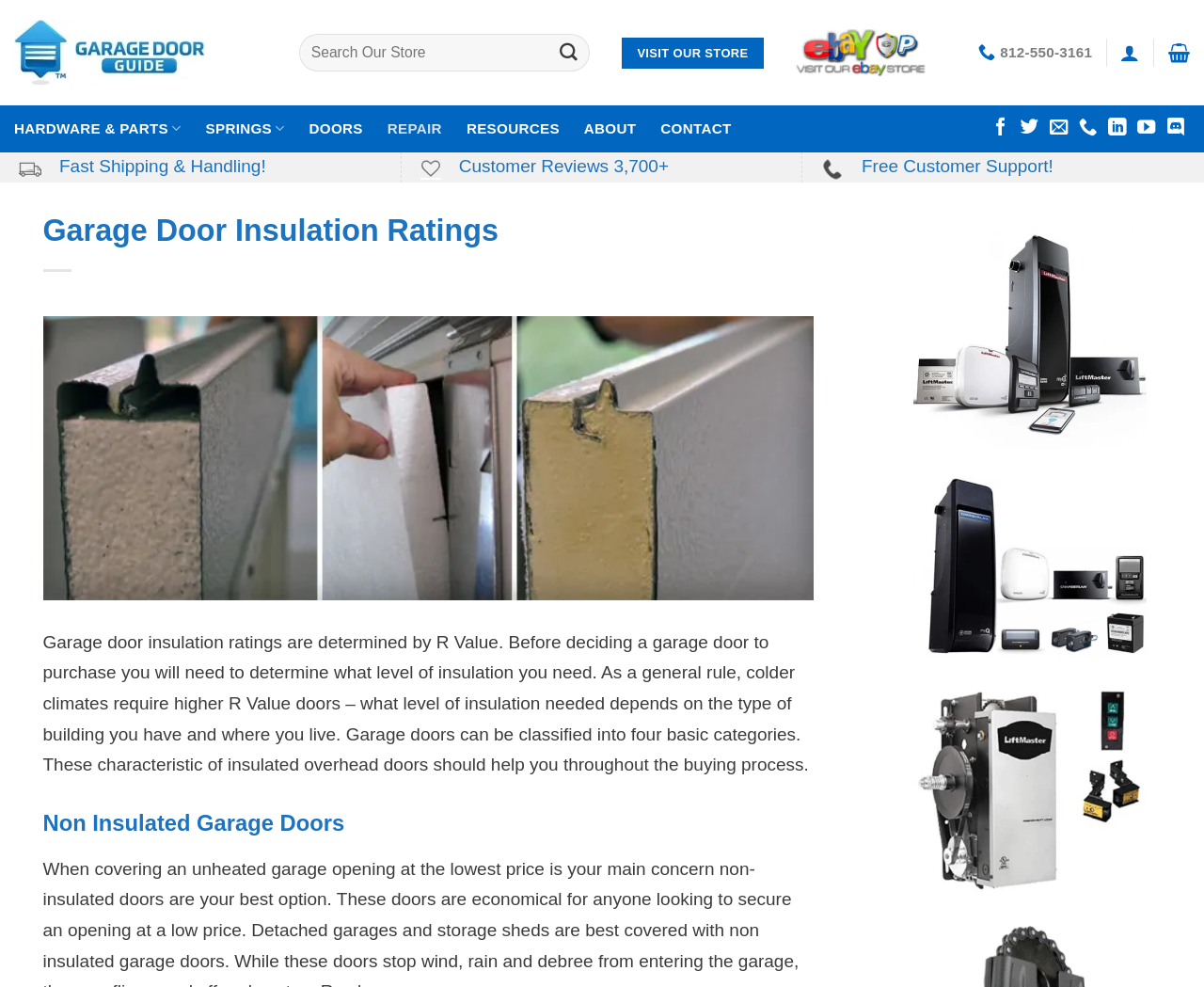Based on the element description, predict the bounding box coordinates (top-left x, top-left y, bottom-right x, bottom-right y) for the UI element in the screenshot: aria-label="Submit" value="Search"

[0.456, 0.035, 0.488, 0.072]